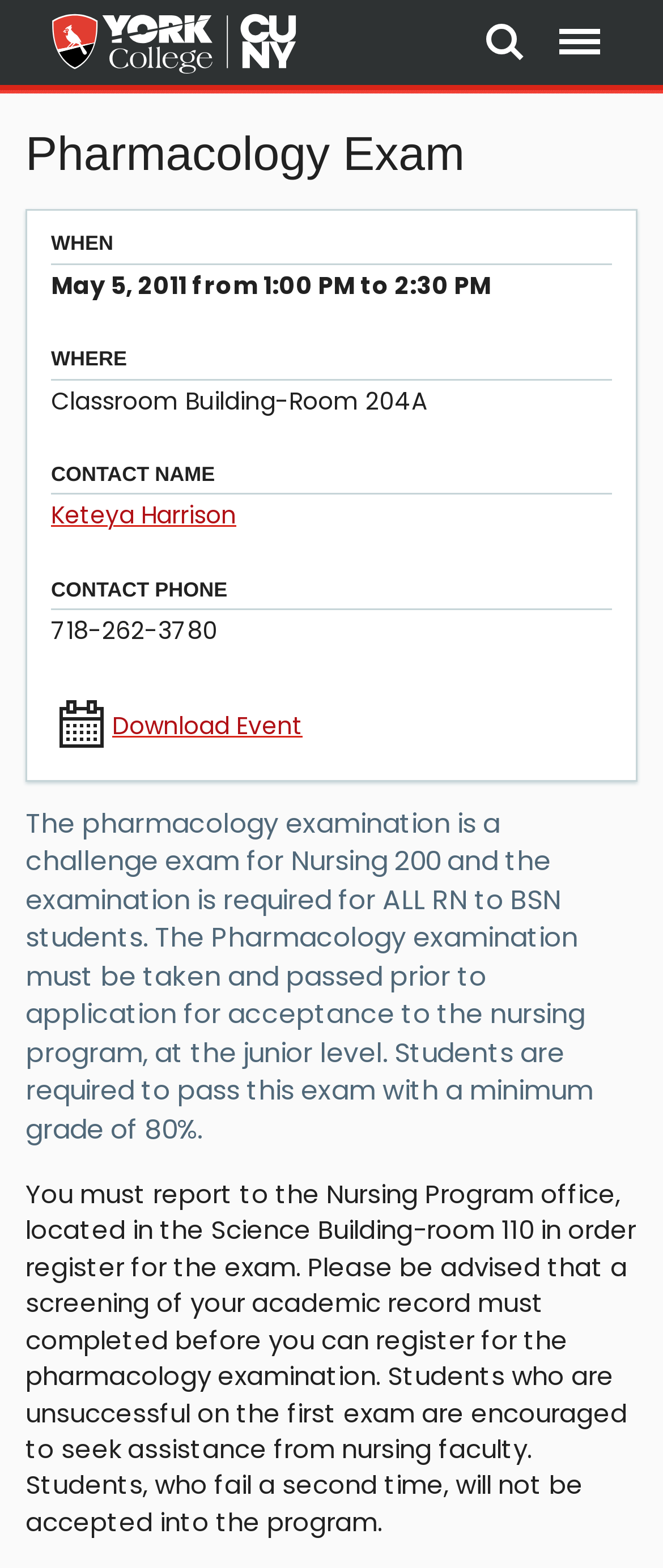Give a succinct answer to this question in a single word or phrase: 
What is the minimum grade required to pass the pharmacology exam?

80%